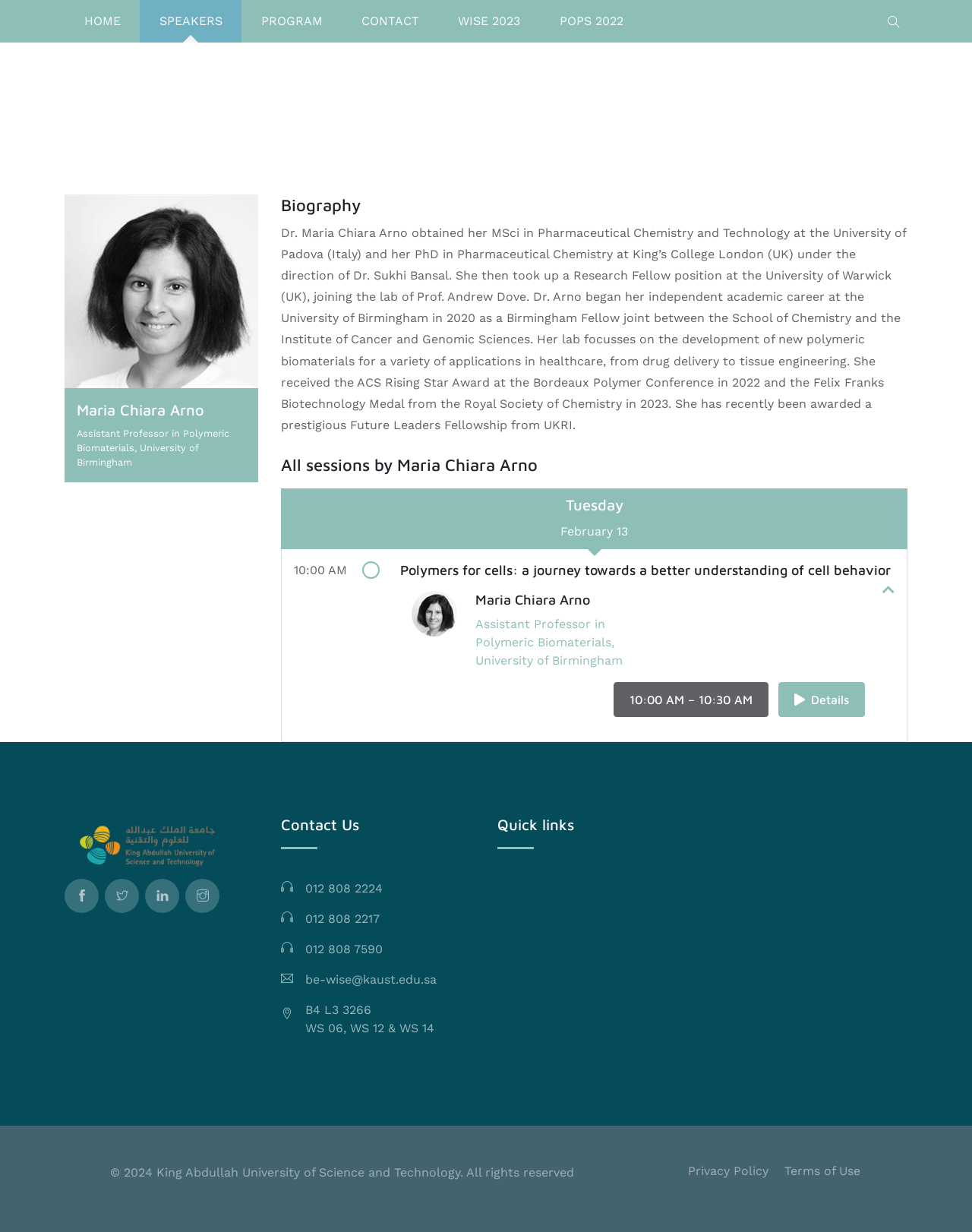What is the topic of Maria Chiara Arno's session on Tuesday?
Please provide a single word or phrase answer based on the image.

Polymers for cells